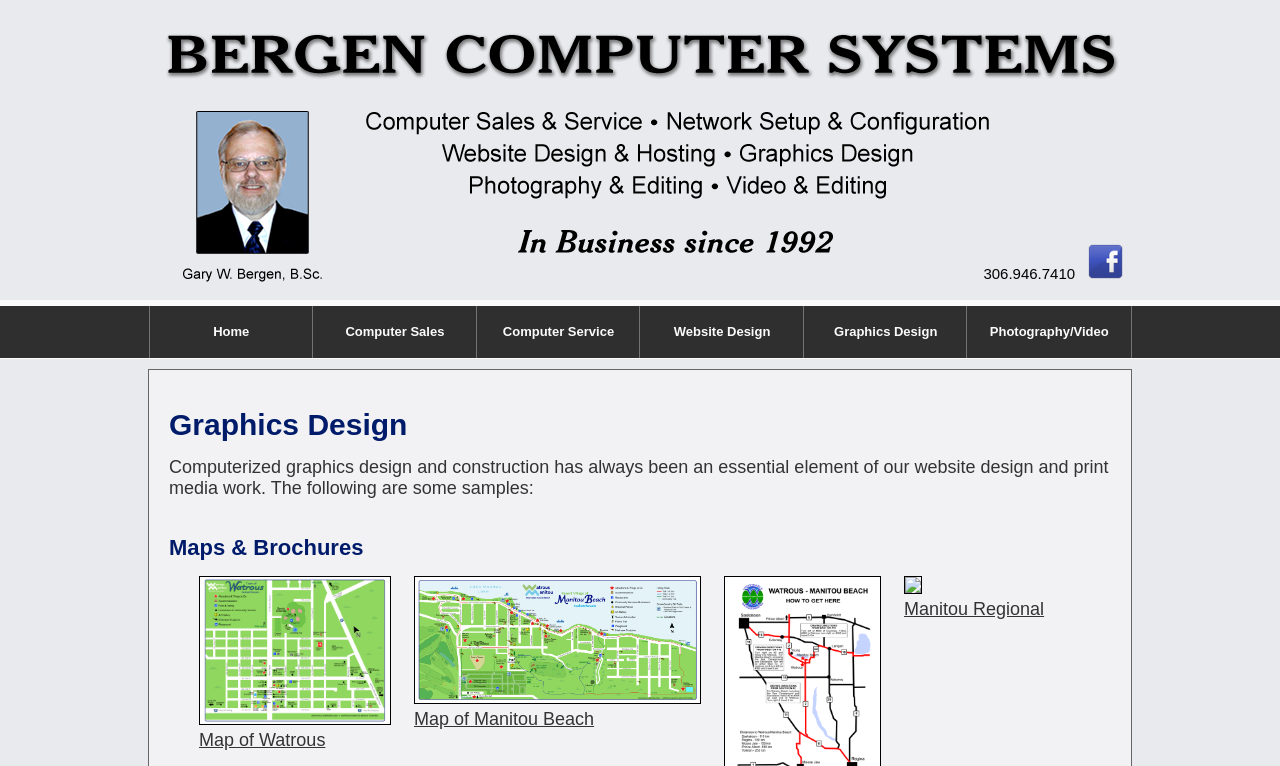Articulate a detailed summary of the webpage's content and design.

The webpage is about Bergen Computer Systems, a company based in Watrous, Manitou Beach, Saskatchewan, owned by Gary W. Bergen. The page has a prominent phone number "306.946.7410" at the top right corner, followed by a Facebook icon. 

Below the phone number and Facebook icon, there is a navigation menu with links to different sections of the website, including "Home", "Computer Sales", "Computer Service", "Website Design", "Graphics Design", and "Photography/Video". 

The main content of the page is divided into sections. The first section is about Graphics Design, with a heading and a paragraph describing the company's graphics design services. 

Below the Graphics Design section, there is a section about Maps & Brochures, with a heading and several links to maps, including "Map of Watrous" and "Map of Manitou Beach", each accompanied by a small image. There is also a link to "Manitou Regional" with a small image.